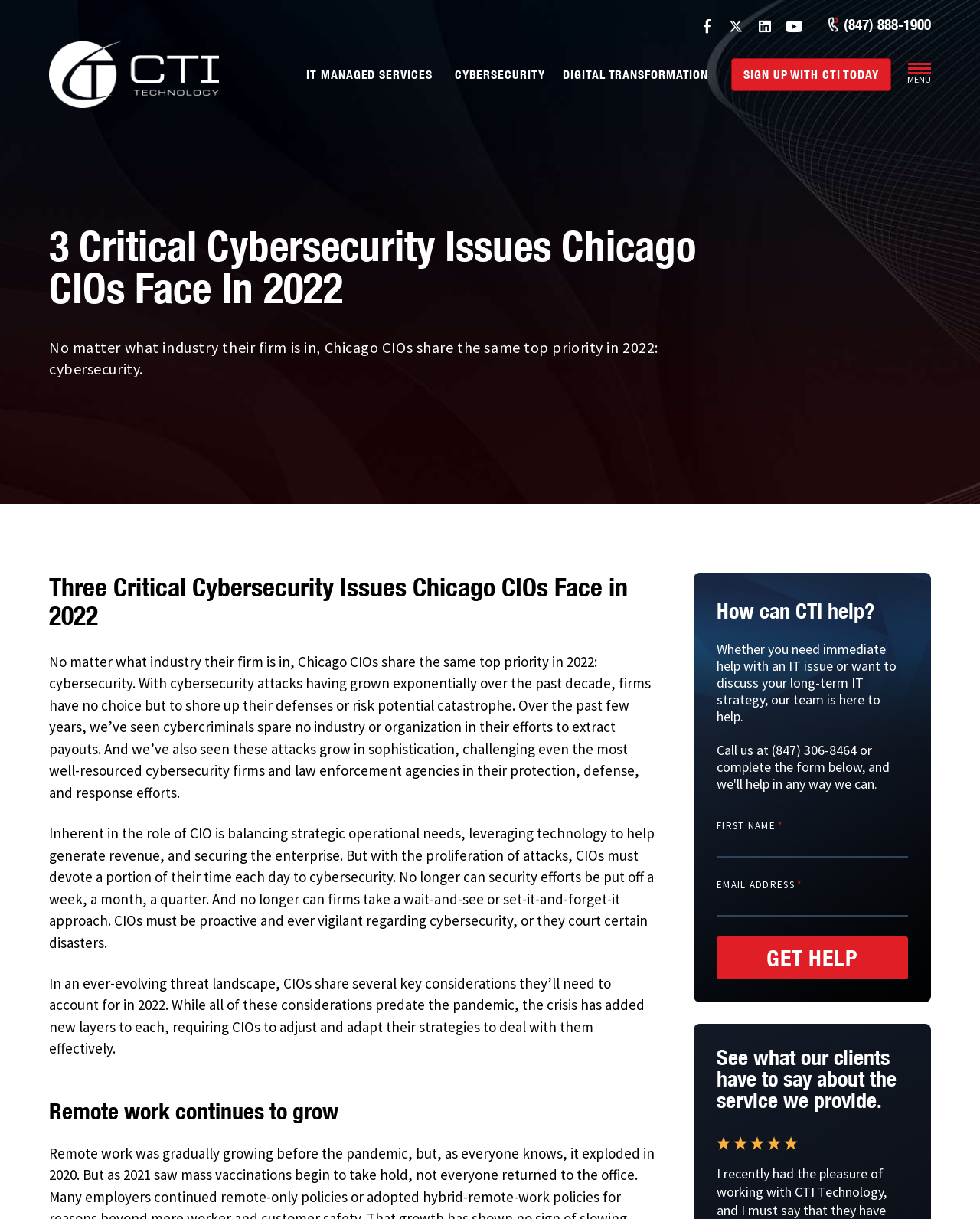Summarize the webpage comprehensively, mentioning all visible components.

This webpage is about CTI Technology, a Chicago-based IT company that provides various services, including cybersecurity, IT managed services, digital transformation, and more. At the top of the page, there is a header section with the company's logo, navigation menu, and contact information. Below the header, there are several links to different services offered by the company, including IT managed services, cybersecurity, and digital transformation.

The main content of the page is divided into several sections. The first section has a heading "3 Critical Cybersecurity Issues Chicago CIOs Face In 2022" and discusses the importance of cybersecurity for Chicago CIOs. The section includes three paragraphs of text that explain the growing threat of cybersecurity attacks and the need for CIOs to prioritize cybersecurity.

Below this section, there is a call-to-action section with a heading "How can CTI help?" and a brief text that invites visitors to contact the company for help with IT issues or to discuss their long-term IT strategy. This section also includes a form with fields for first name, email address, and a "Get Help" button.

The page also includes a section with testimonials from clients, with a heading "See what our clients have to say about the service we provide." However, the actual testimonials are not provided in the accessibility tree.

Throughout the page, there are several links to other pages on the website, including pages about specific services, industries, and quick links. The page also has a menu section at the top with links to different parts of the website.